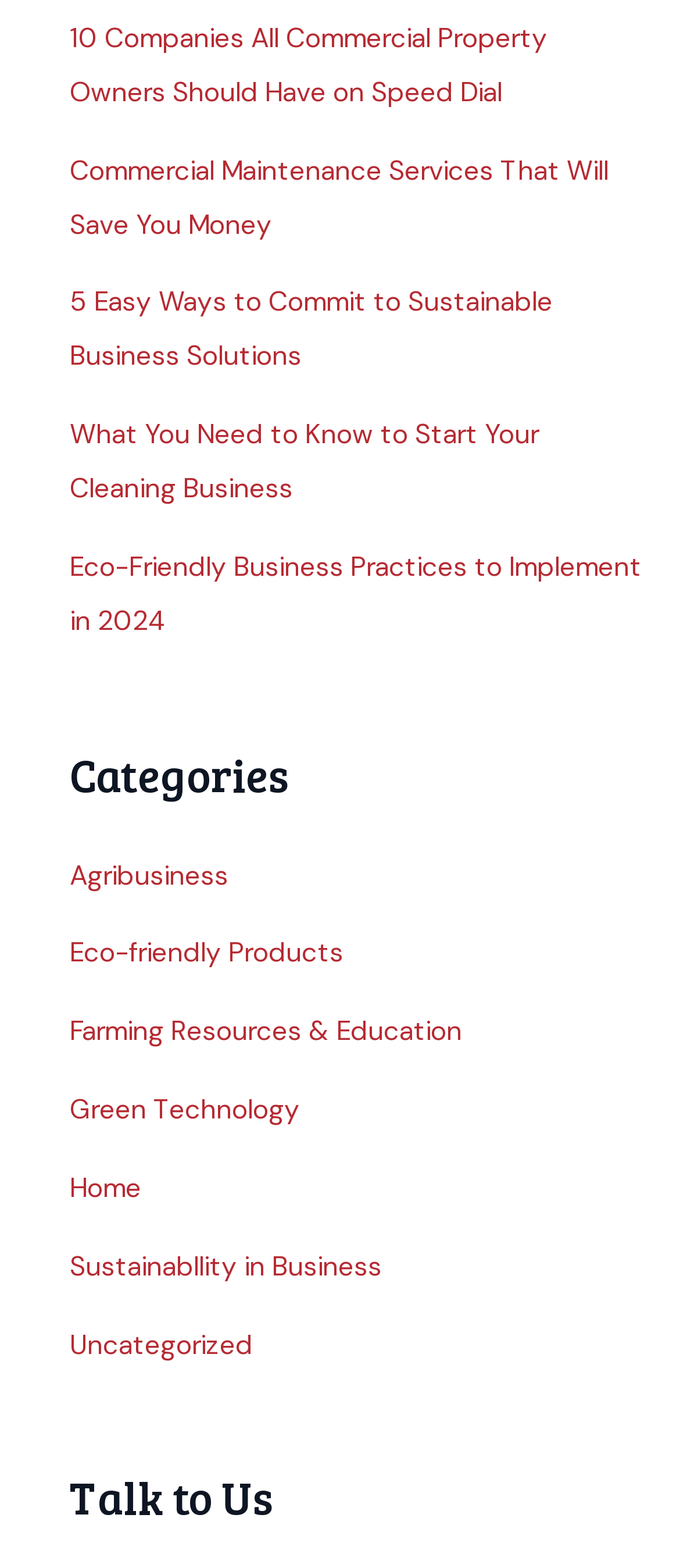How many links are listed under the first complementary element?
Based on the visual details in the image, please answer the question thoroughly.

I counted the number of link elements under the first complementary element, which are '10 Companies All Commercial Property Owners Should Have on Speed Dial', 'Commercial Maintenance Services That Will Save You Money', '5 Easy Ways to Commit to Sustainable Business Solutions', 'What You Need to Know to Start Your Cleaning Business', and 'Eco-Friendly Business Practices to Implement in 2024', and found that there are 5 links listed.